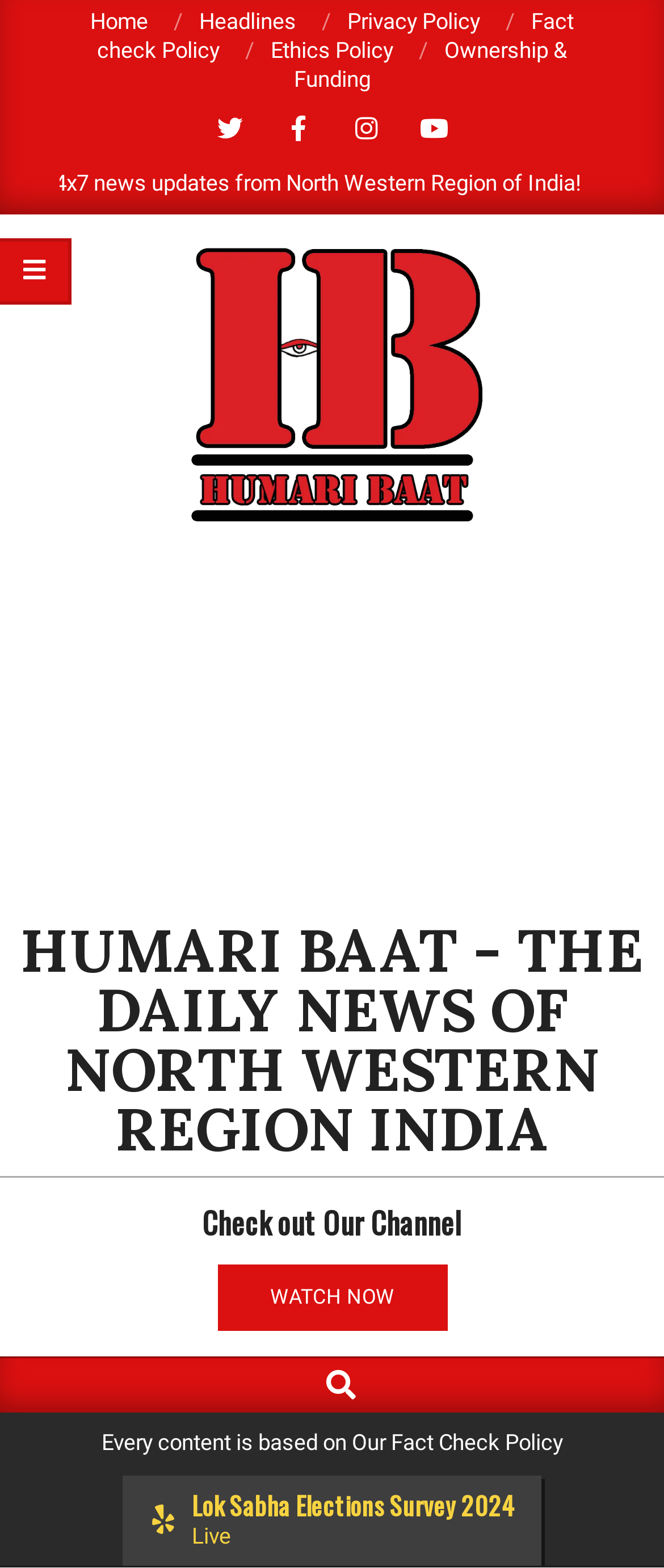Use a single word or phrase to answer the question: Is the search bar available on the webpage?

Yes